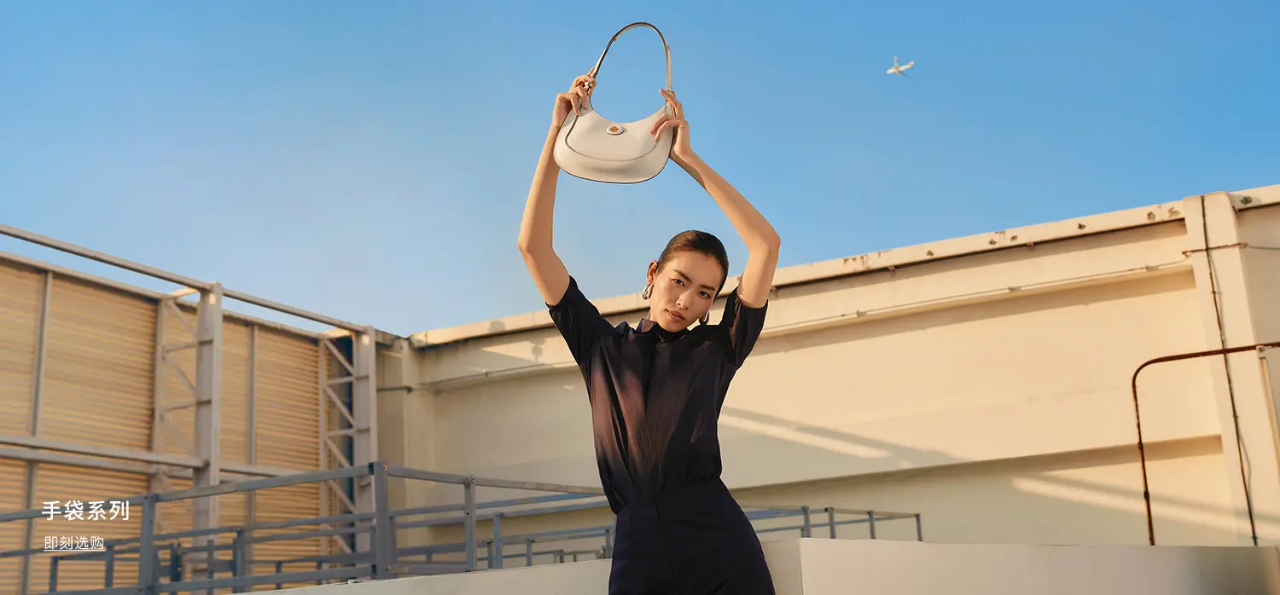Offer a detailed explanation of the image and its components.

In this striking fashion photo, a model showcases a chic white handbag, holding it aloft against a brilliant blue sky. Dressed in a sleek, dark outfit that adds a sense of sophistication, the model stands confidently on a modern rooftop with architectural elements subtly highlighted in the background. The composition captures a moment of elegance, embodying contemporary style and urban life. The interplay of light and shadows enhances the visual appeal, making the handbag the focal point of the shot. This image reflects a perfect blend of fashion and lifestyle, inviting viewers to appreciate the artistry of both the accessory and its presentation.